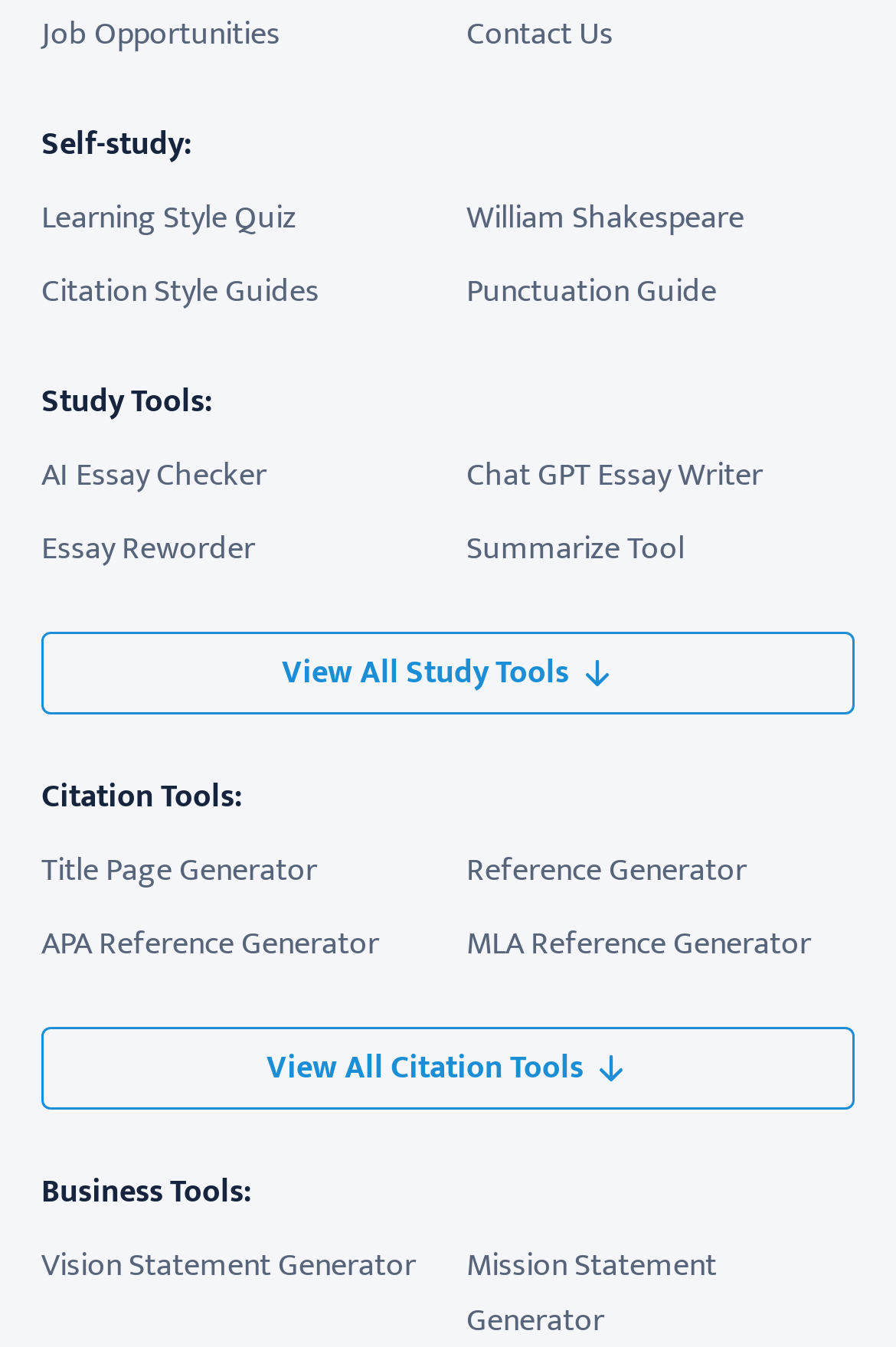Locate the bounding box coordinates of the element that should be clicked to execute the following instruction: "view February 2015".

None